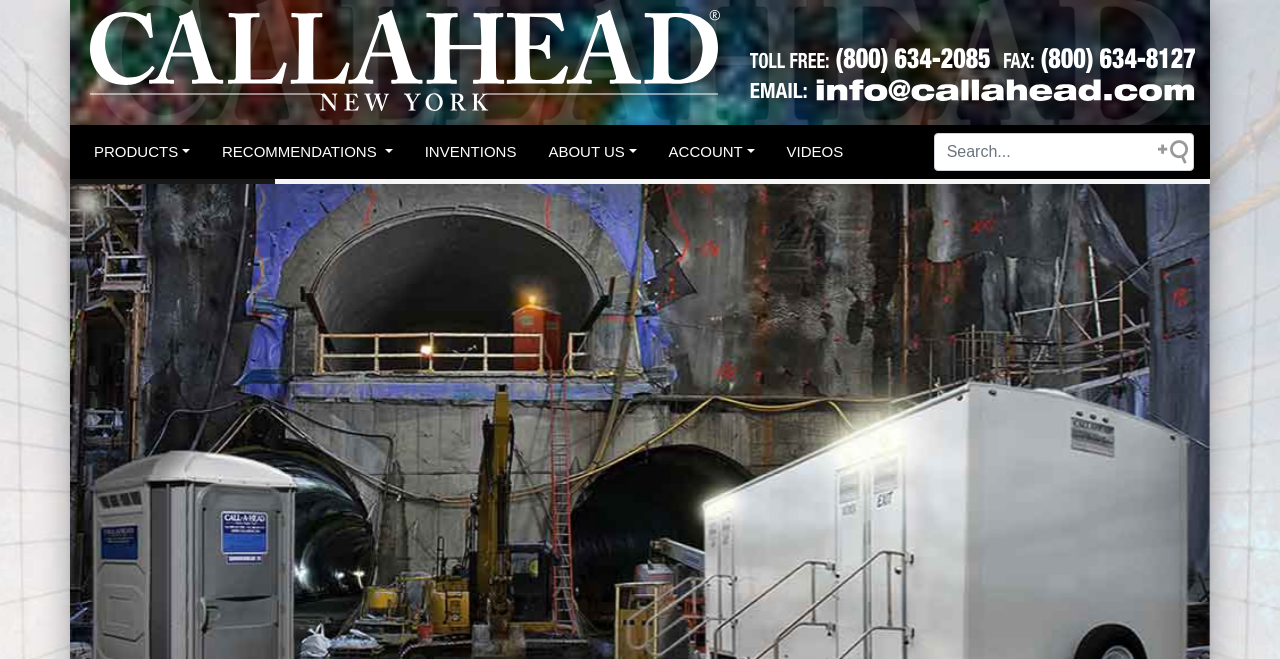Please identify the bounding box coordinates of the area that needs to be clicked to fulfill the following instruction: "search for something."

[0.729, 0.202, 0.933, 0.259]